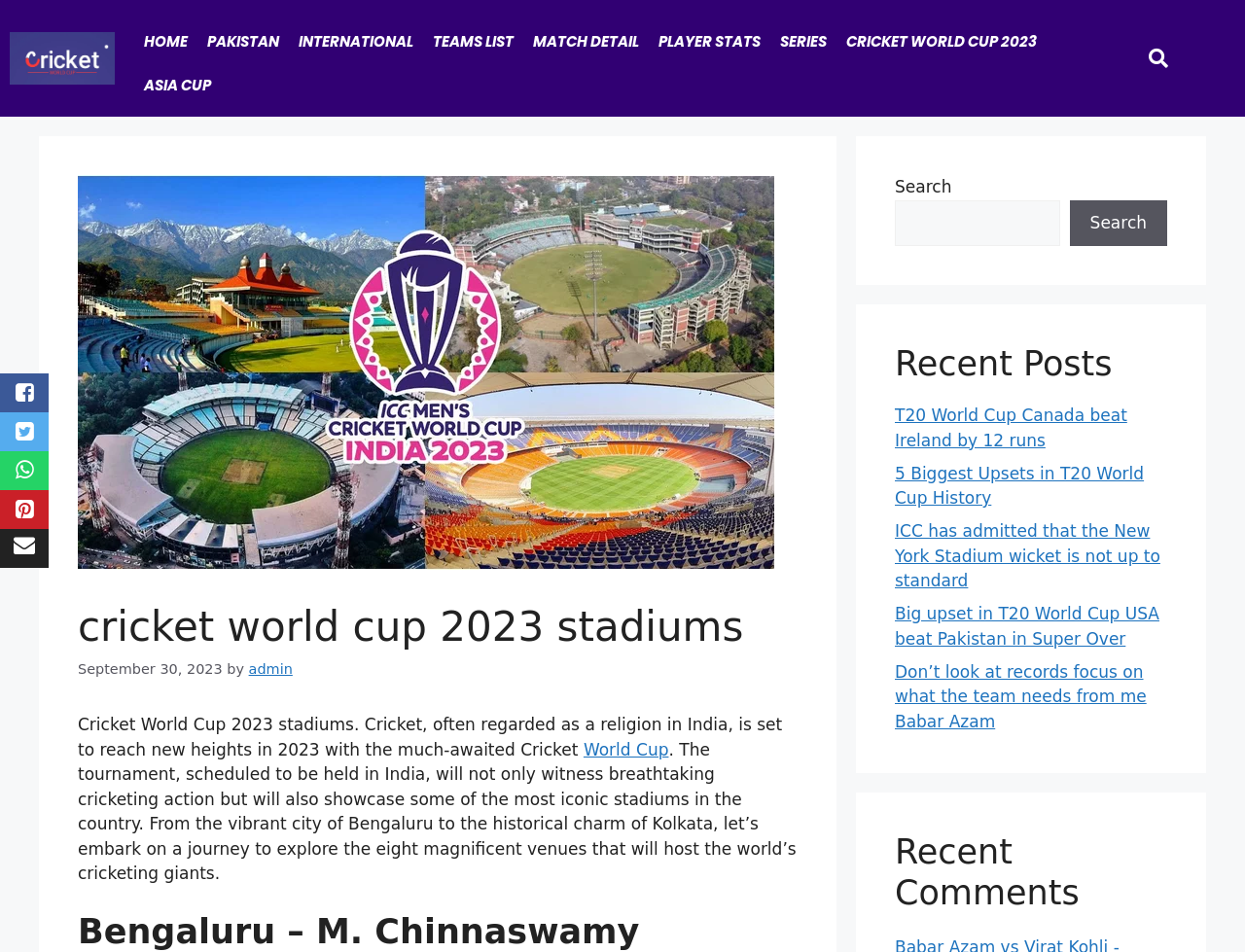Locate the bounding box coordinates of the element to click to perform the following action: 'View JLL news'. The coordinates should be given as four float values between 0 and 1, in the form of [left, top, right, bottom].

None